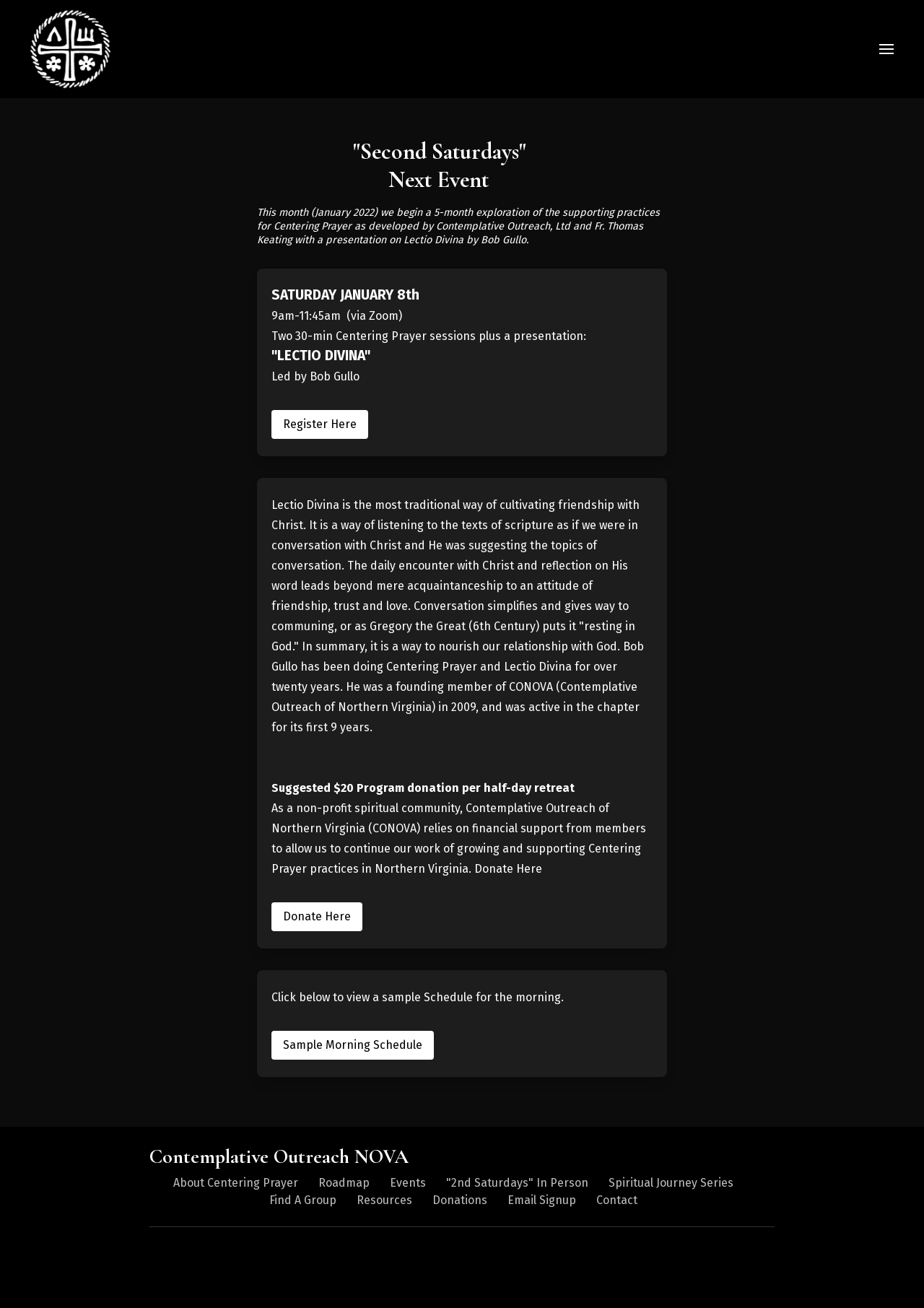Respond to the following question using a concise word or phrase: 
What is the topic of the next event?

Lectio Divina